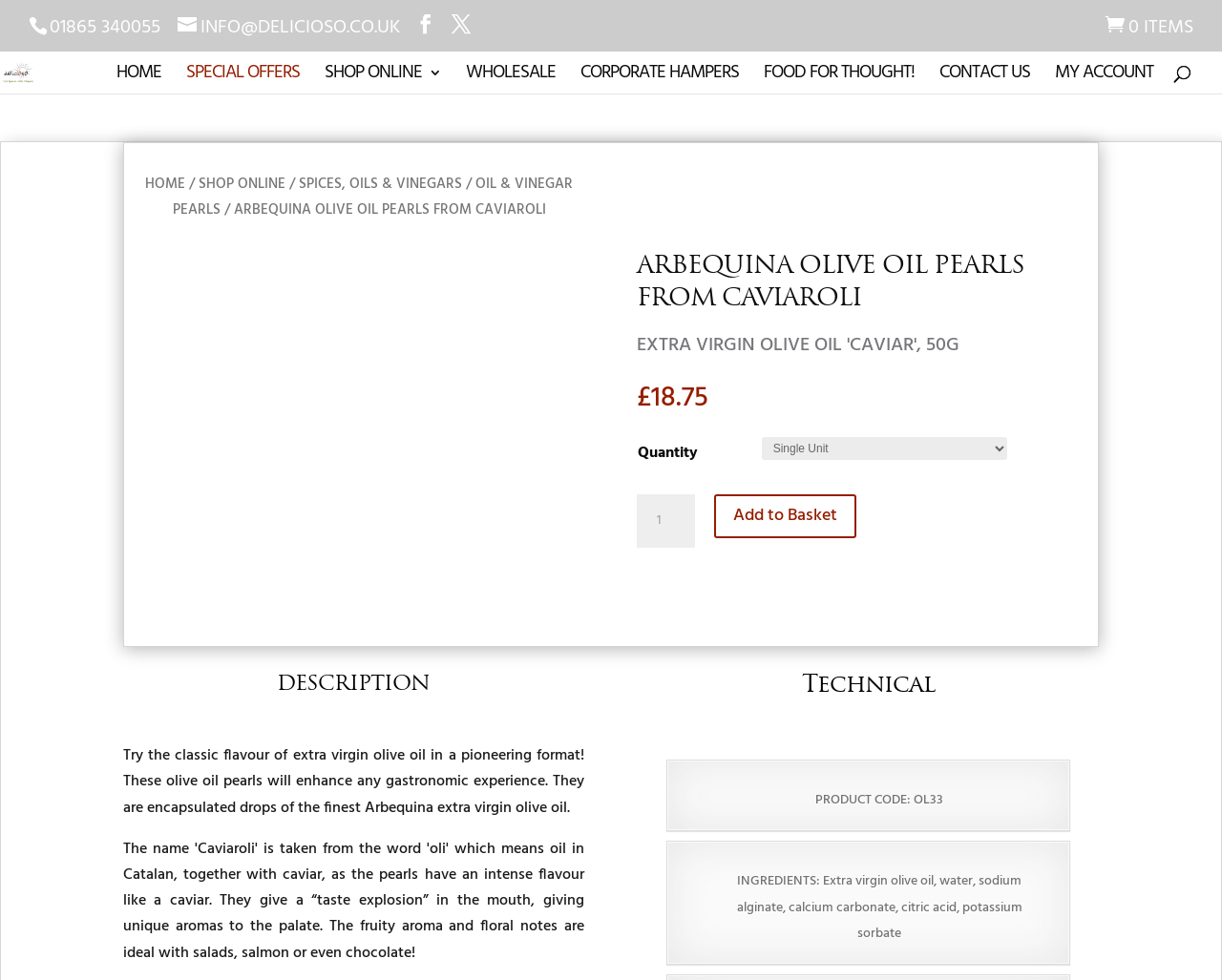Analyze and describe the webpage in a detailed narrative.

This webpage is about Arbequina Olive Oil Pearls from Caviaroli, a product that enhances gastronomic experiences. At the top left, there is a phone number and an email address. On the top right, there are social media links and a shopping cart icon. Below that, there is a navigation menu with links to Home, Special Offers, Shop Online, Wholesale, Corporate Hampers, Food for Thought, Contact Us, and My Account.

In the main content area, there is a breadcrumb navigation showing the path from Home to Shop Online to Spices, Oils & Vinegars to Oil & Vinegar Pearls. Below that, there is a product image and a product title, "ARBEQUINA OLIVE OIL PEARLS FROM CAVIAROLI". 

On the right side of the product image, there are three small images of the product, and below them, there are links to the product name, "OL32 Arbequina Olive oil caviar (3) (1)", "caviaroli arbequina", and "caviaroli spoon". 

Below the product title, there is a price of £18.75, a quantity selector, and an "Add to Basket" button. 

Further down, there is a product description that reads, "Try the classic flavour of extra virgin olive oil in a pioneering format! These olive oil pearls will enhance any gastronomic experience. They are encapsulated drops of the finest Arbequina extra virgin olive oil." 

Finally, there is a technical section with a tab list that includes a product code, ingredients, and other technical information.